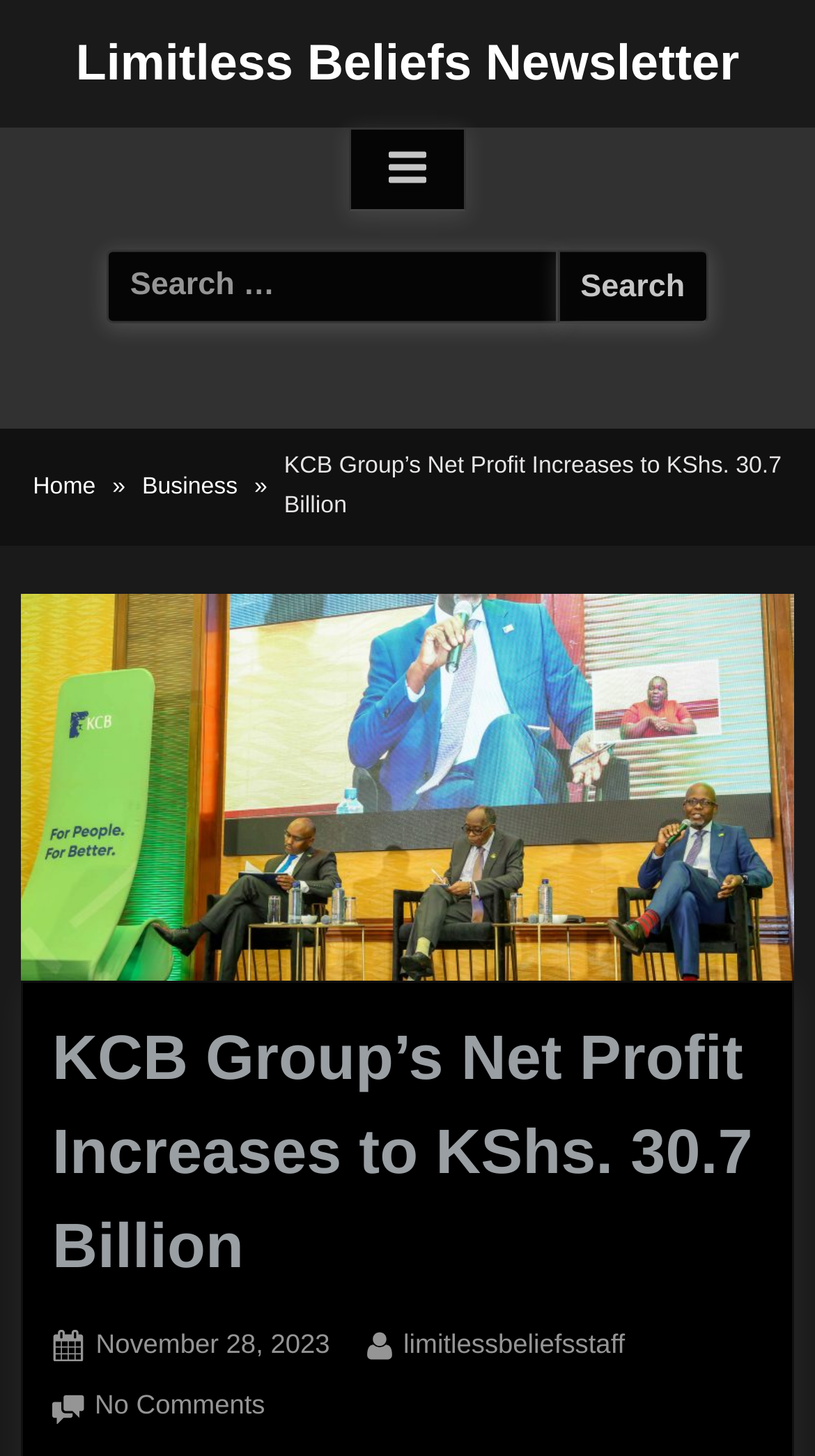Can you find the bounding box coordinates of the area I should click to execute the following instruction: "Read the article posted on November 28, 2023"?

[0.118, 0.908, 0.405, 0.941]